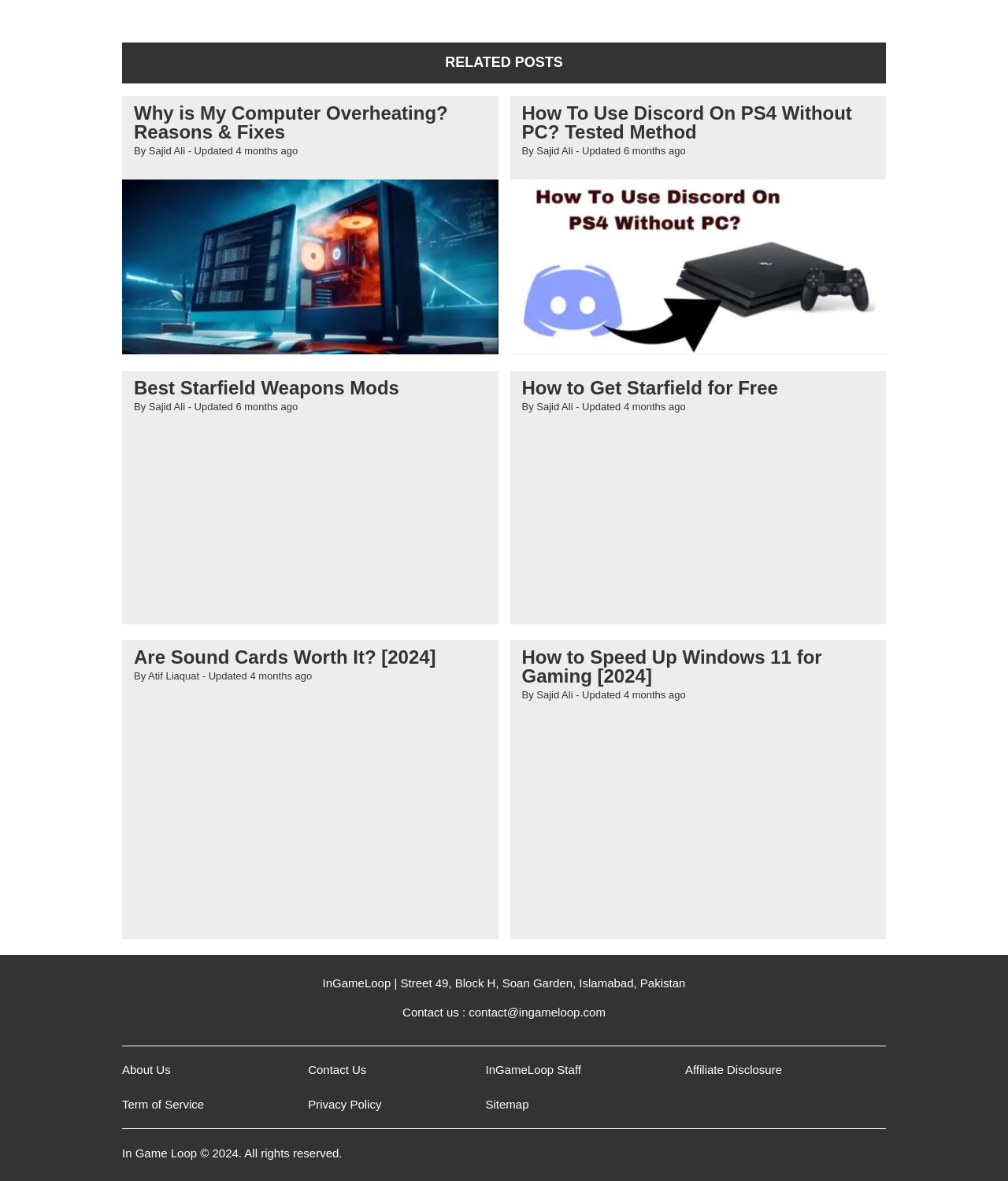Please identify the bounding box coordinates of the element I need to click to follow this instruction: "Visit the 'About Us' page".

[0.121, 0.9, 0.169, 0.912]